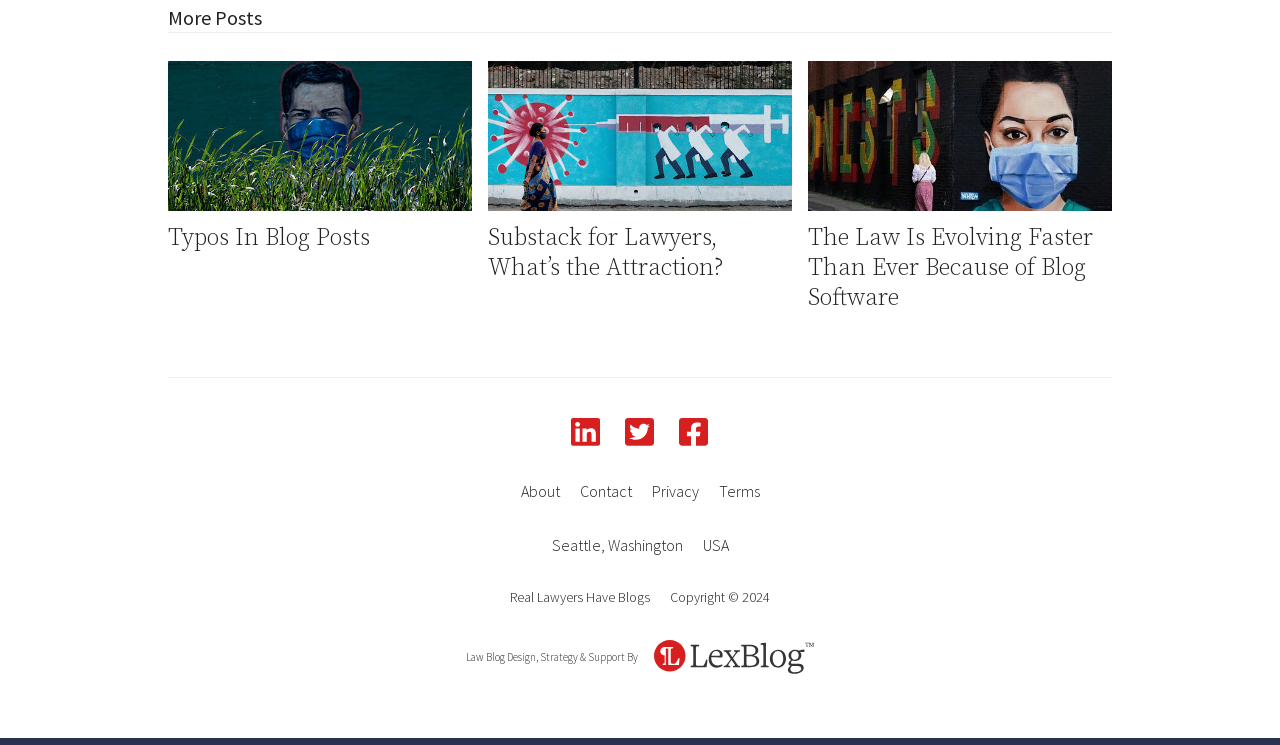Given the description parent_node: Typos In Blog Posts, predict the bounding box coordinates of the UI element. Ensure the coordinates are in the format (top-left x, top-left y, bottom-right x, bottom-right y) and all values are between 0 and 1.

[0.131, 0.082, 0.369, 0.283]